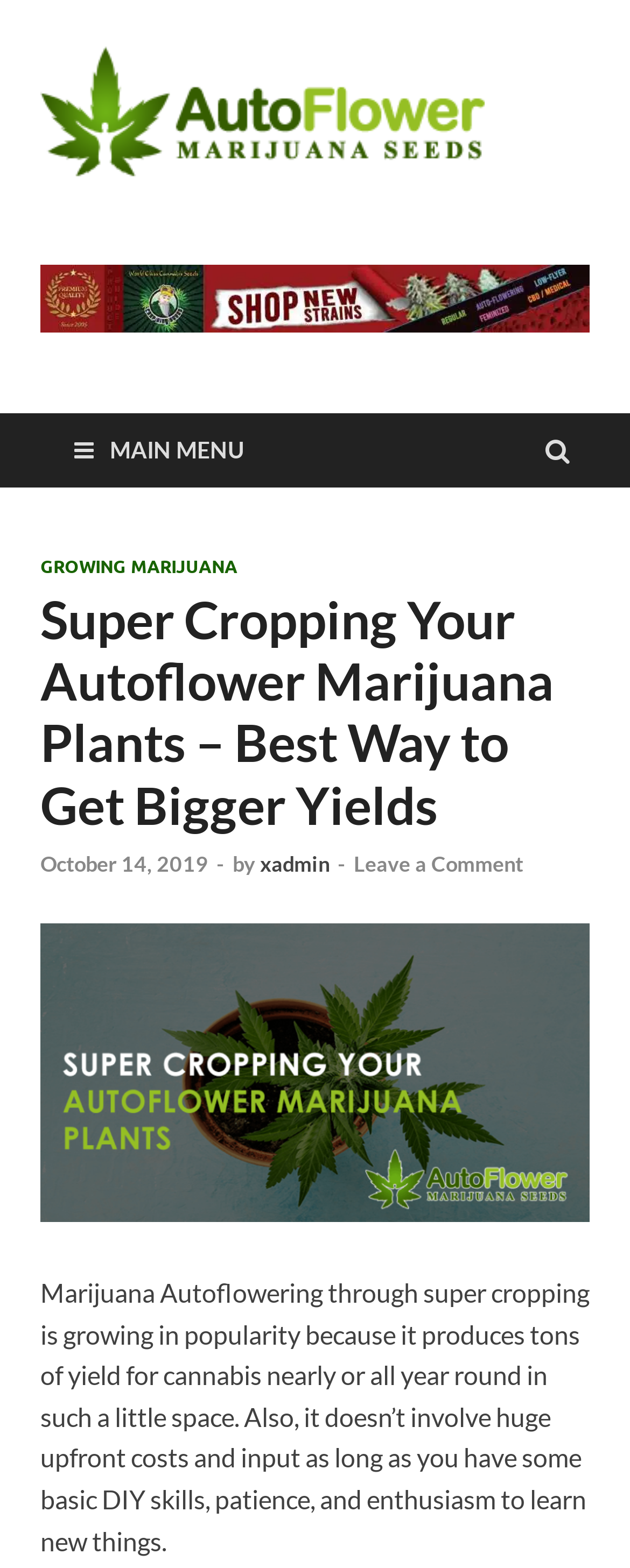What is the date of the article?
Based on the visual information, provide a detailed and comprehensive answer.

I found the date of the article by looking at the link element with the text 'October 14, 2019' which is located near the author's name, indicating that the article was published on this date.